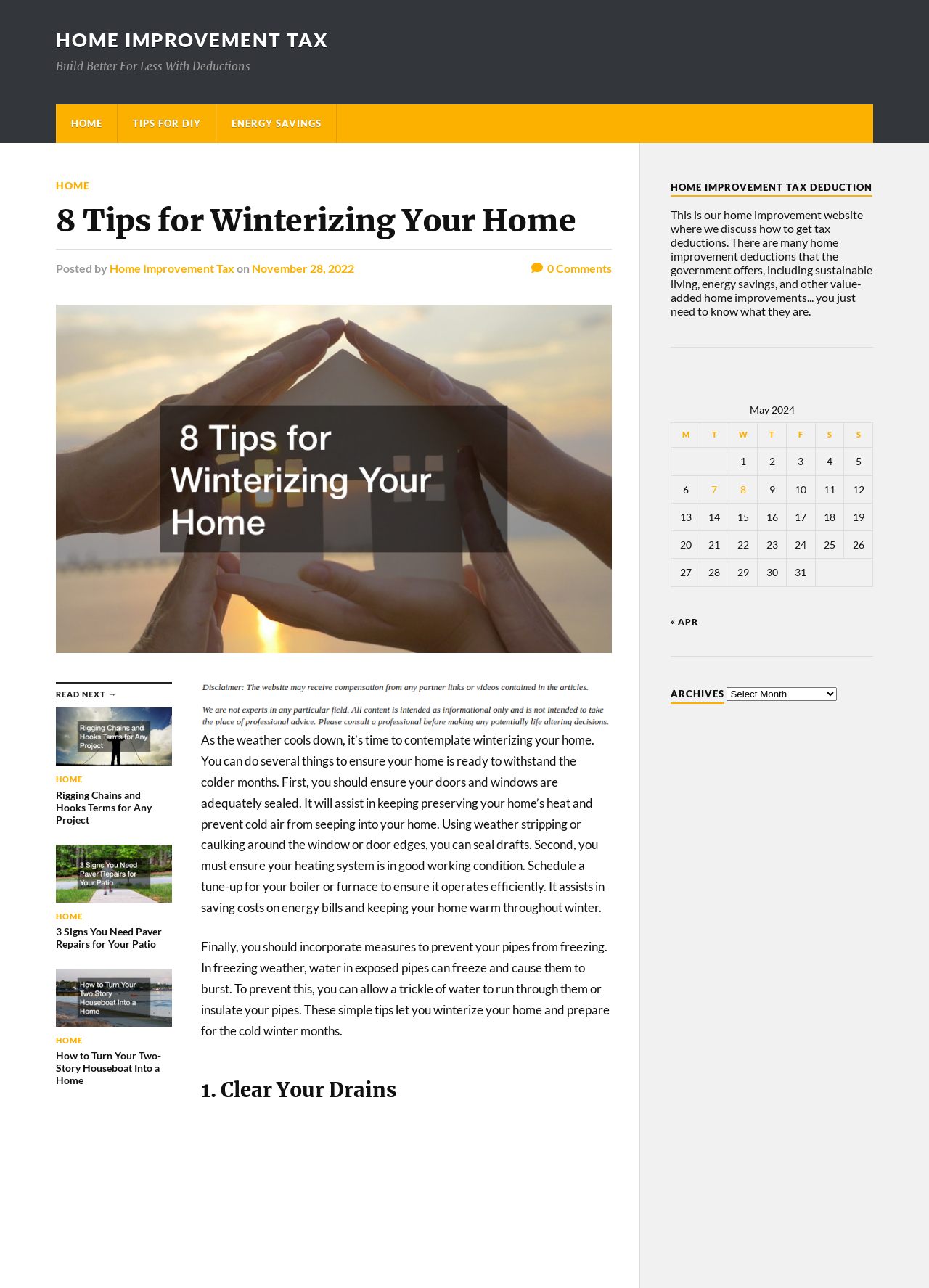Please determine the bounding box coordinates of the element's region to click in order to carry out the following instruction: "Subscribe to the newsletter". The coordinates should be four float numbers between 0 and 1, i.e., [left, top, right, bottom].

None